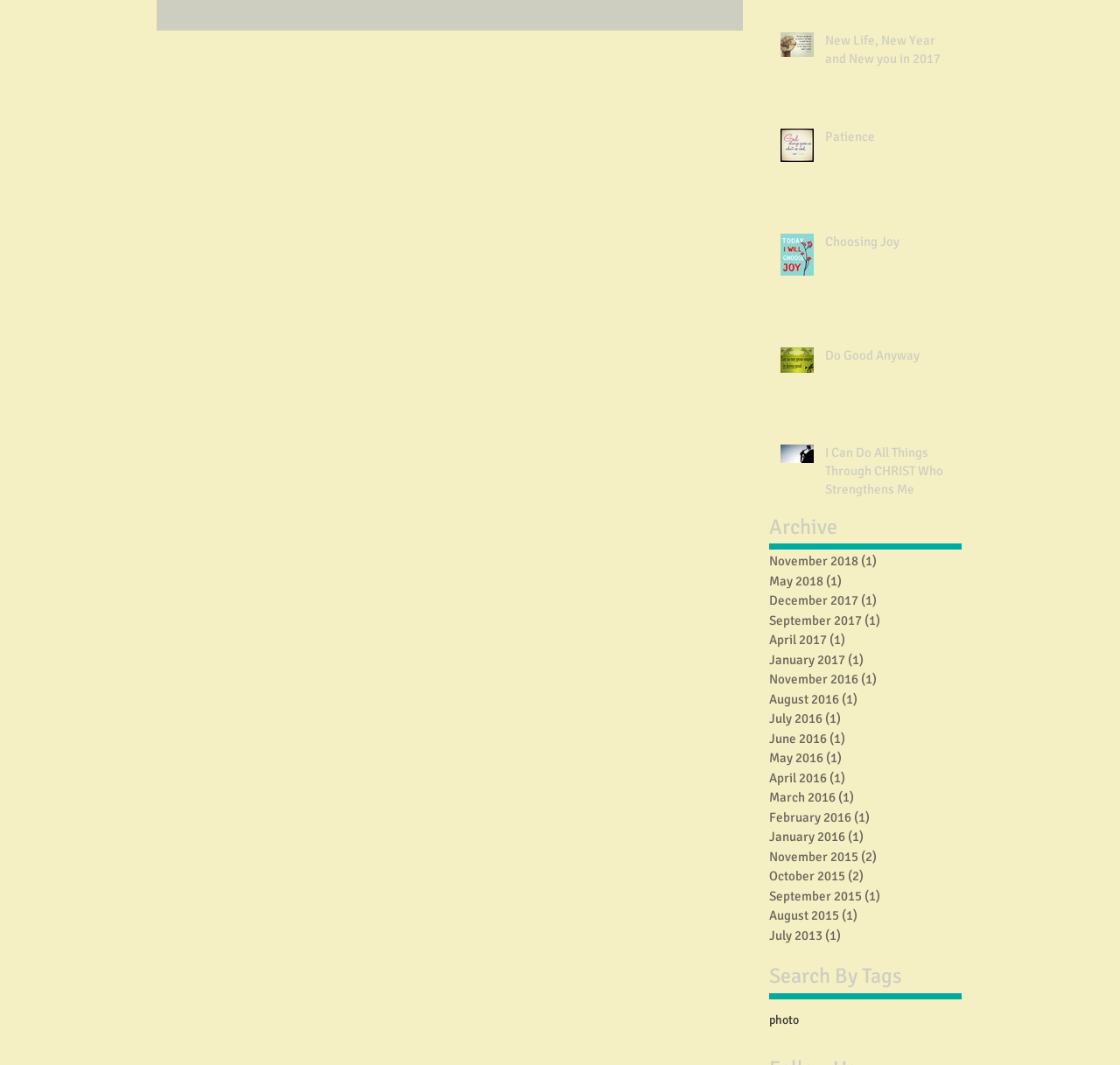Find the bounding box coordinates for the area that should be clicked to accomplish the instruction: "Browse posts from November 2018".

[0.687, 0.518, 0.851, 0.536]